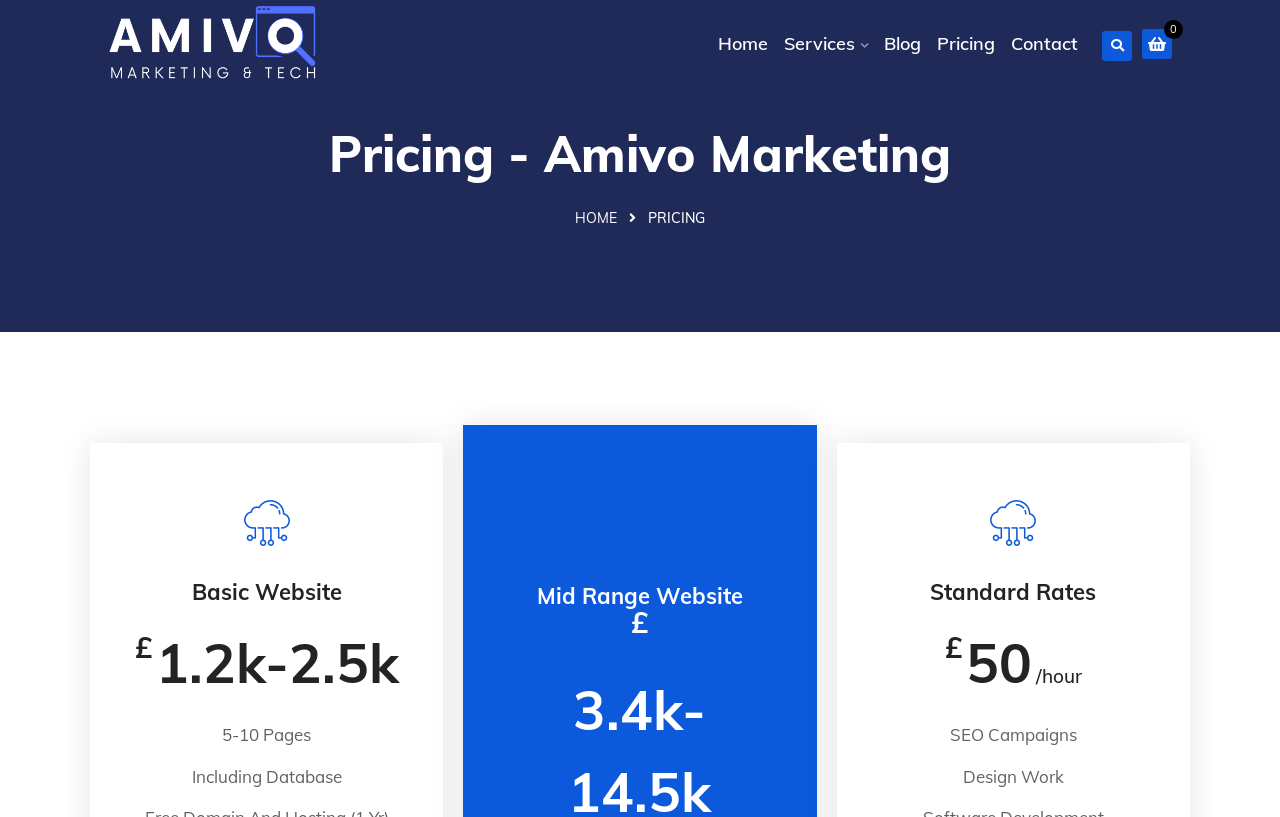Please provide a comprehensive response to the question below by analyzing the image: 
What is the name of the company?

The name of the company can be found in the top-left corner of the webpage, where it is written as 'Amivo Marketing' in a link and an image.